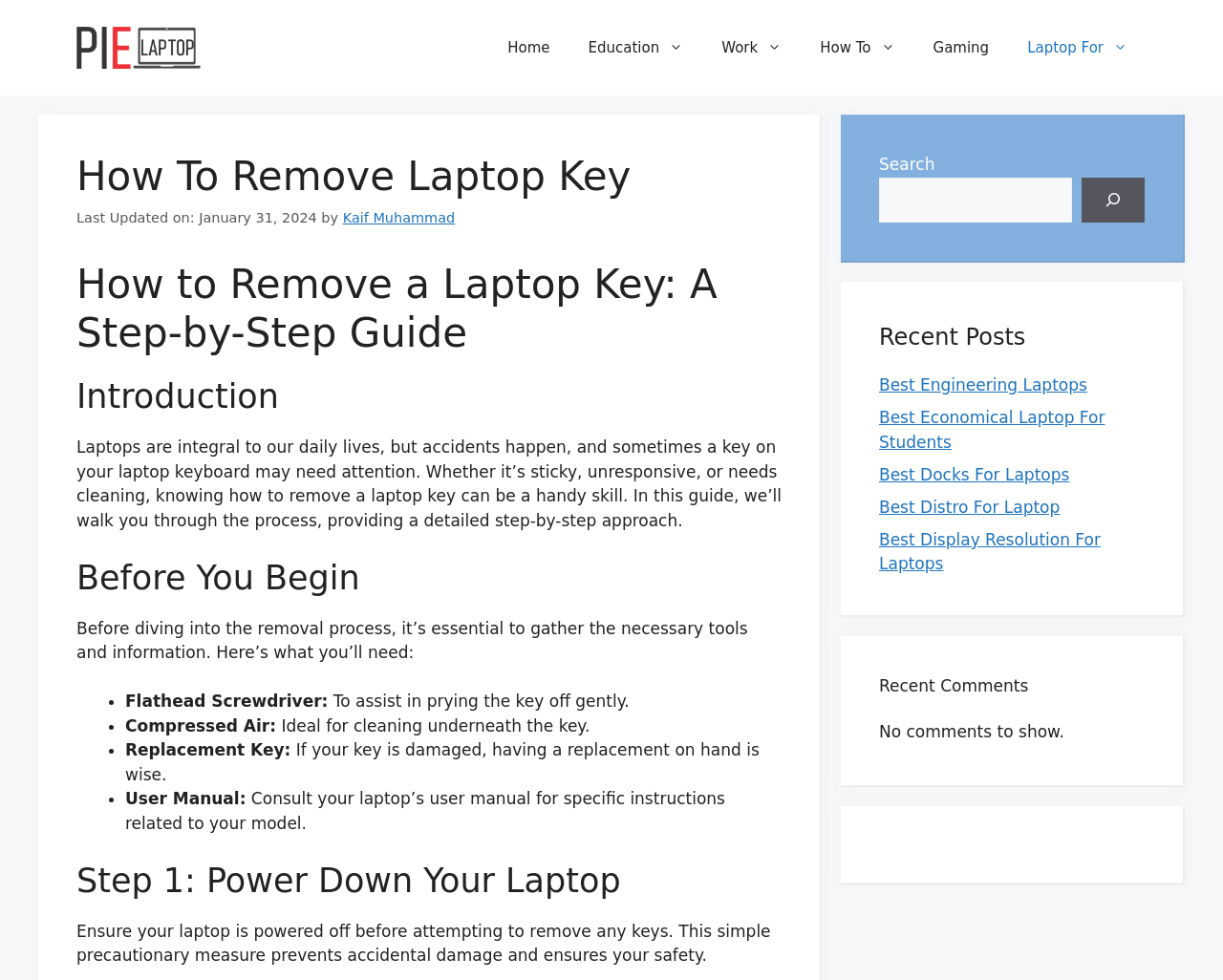Provide the bounding box coordinates of the HTML element described as: "Best Distro For Laptop". The bounding box coordinates should be four float numbers between 0 and 1, i.e., [left, top, right, bottom].

[0.719, 0.507, 0.867, 0.527]